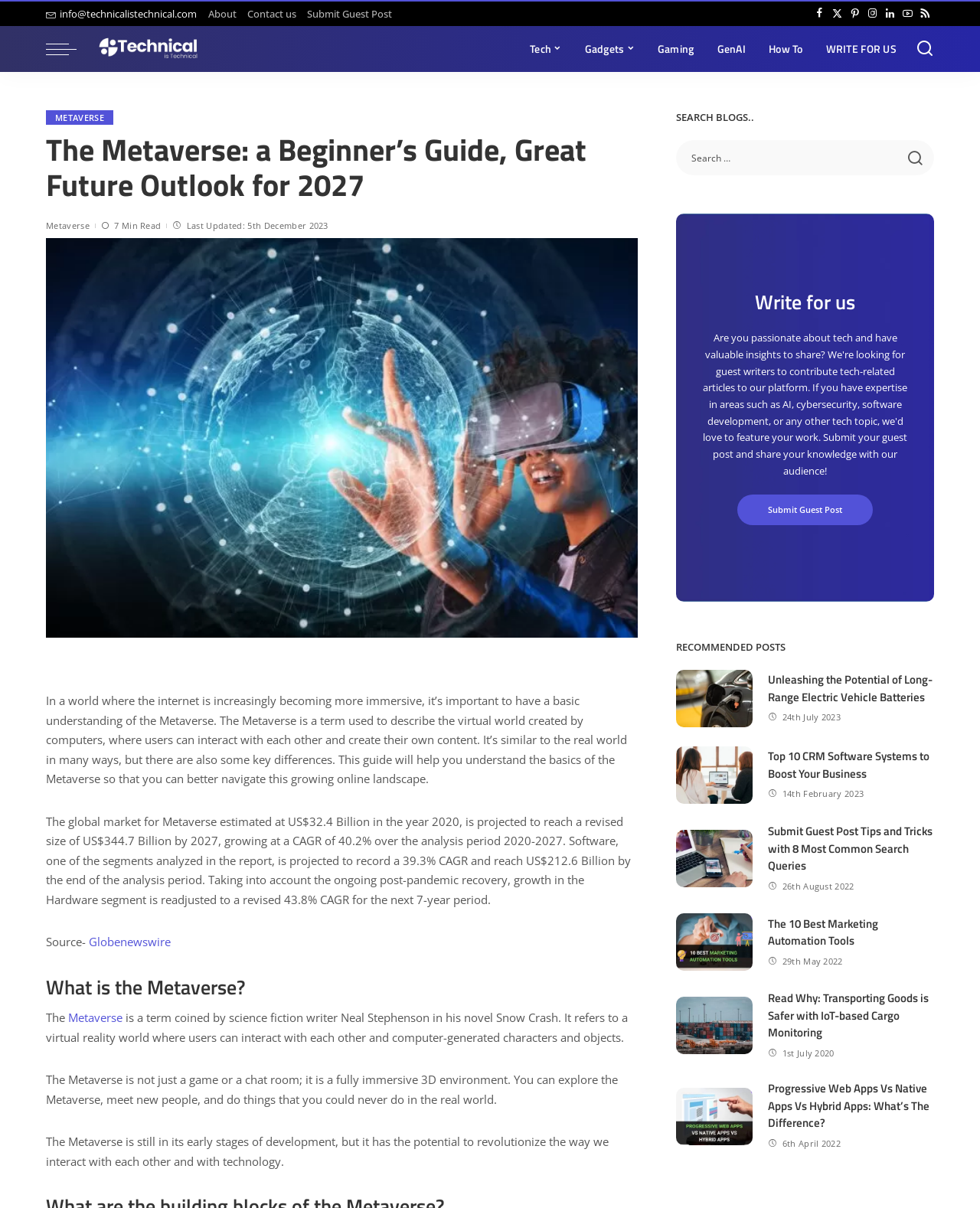What is the title or heading displayed on the webpage?

The Metaverse: a Beginner’s Guide, Great Future Outlook for 2027